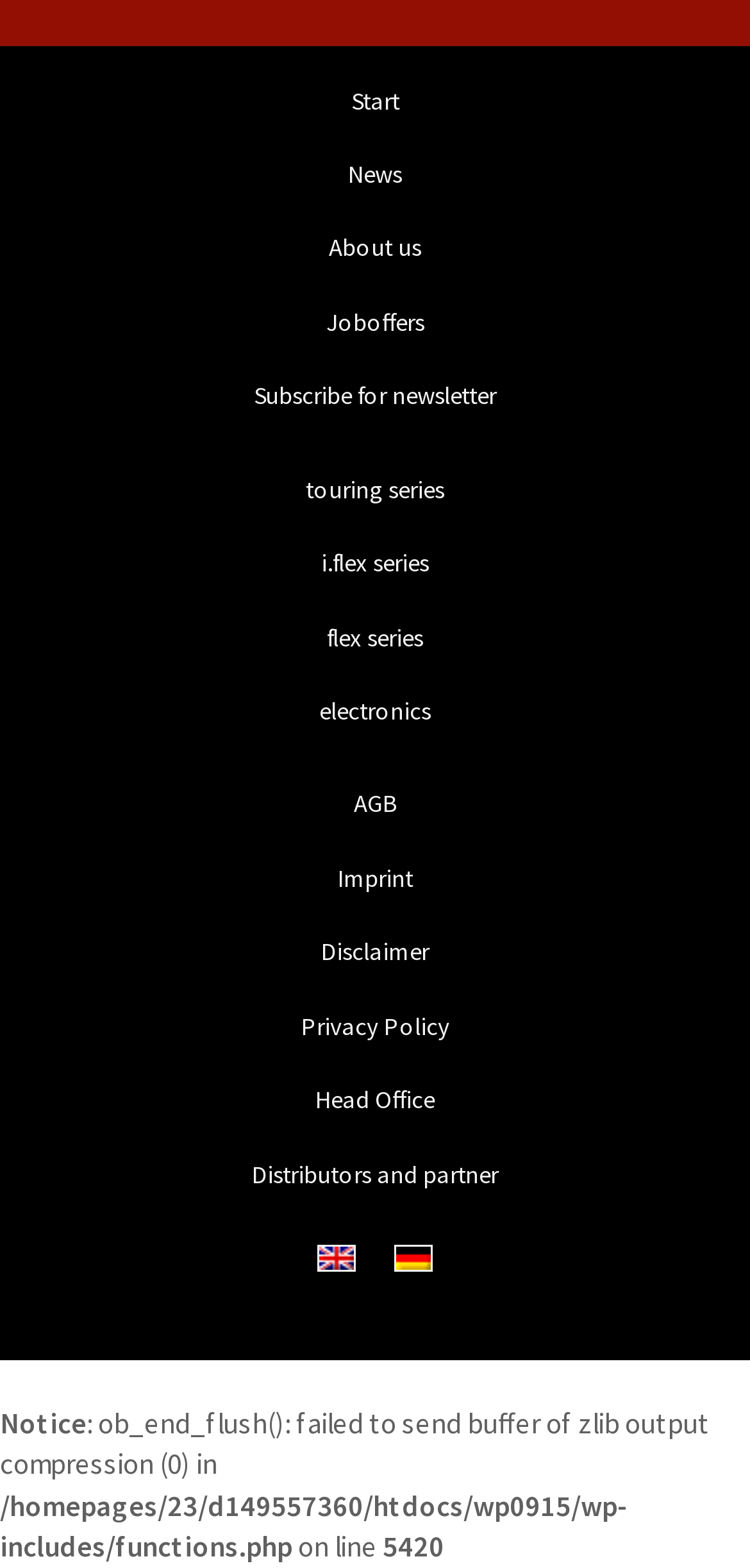Give a one-word or short phrase answer to this question: 
How many links are in the top navigation bar?

14